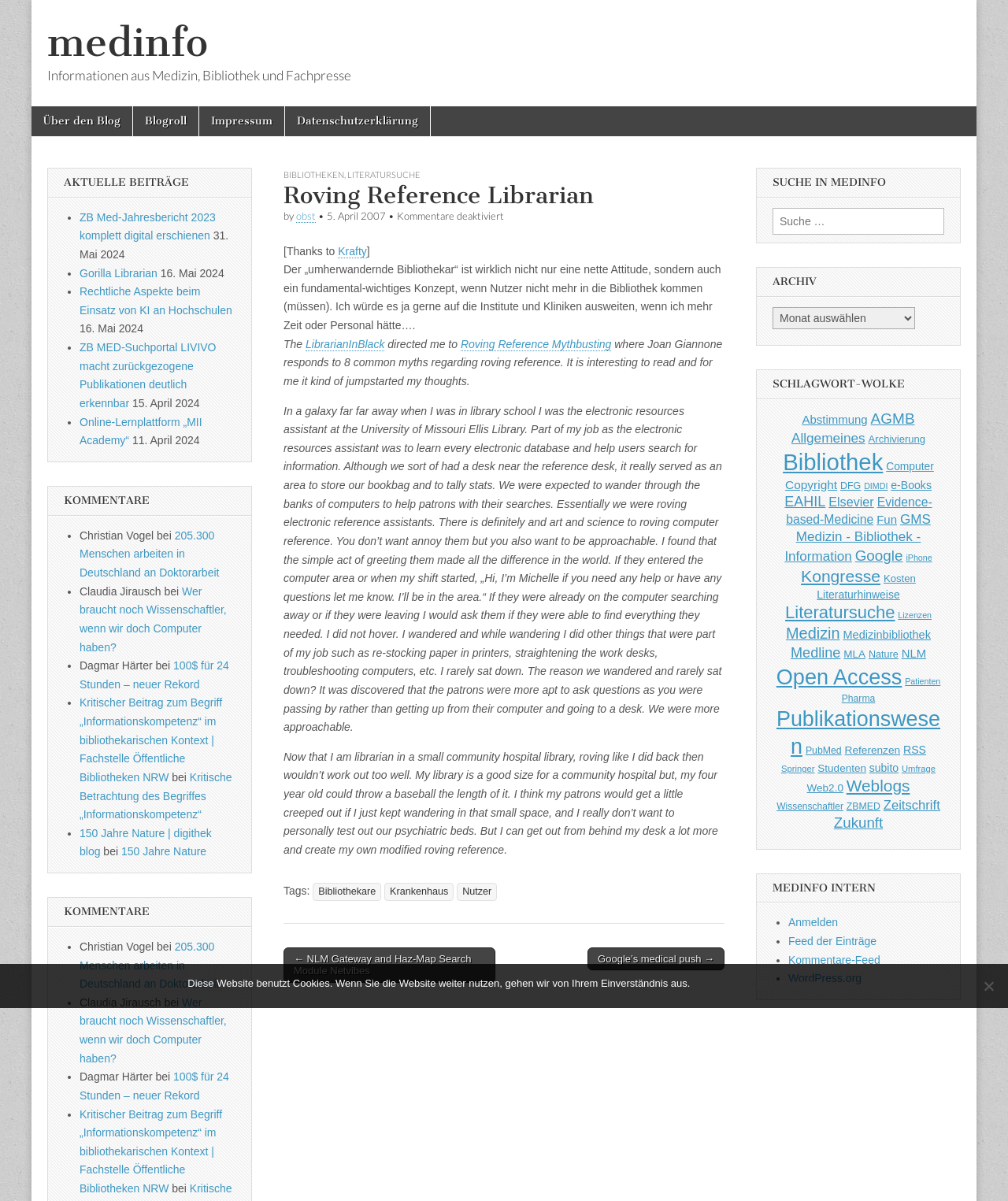What is the author of the blog post?
Based on the image, provide your answer in one word or phrase.

obst